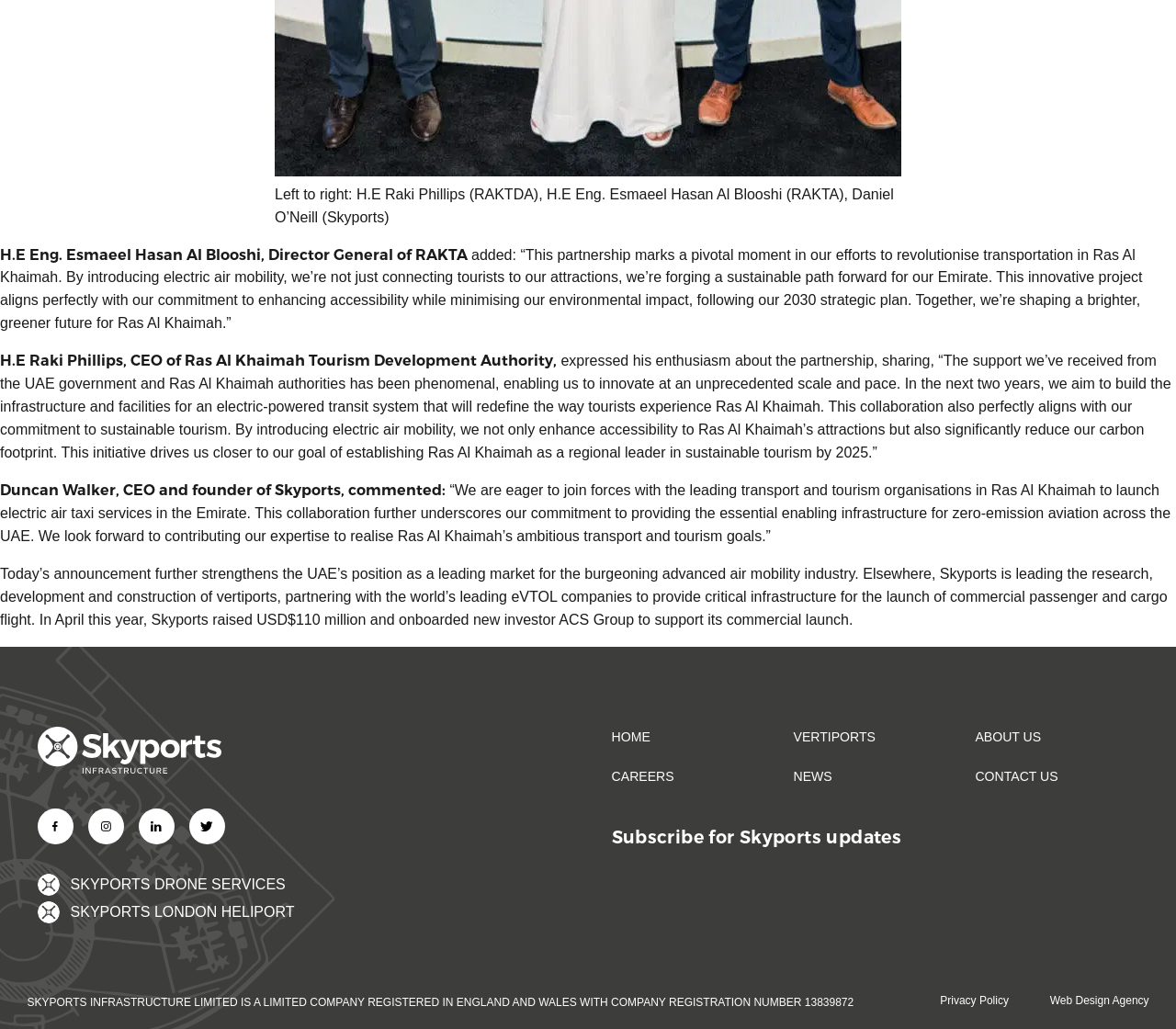Determine the bounding box coordinates of the element's region needed to click to follow the instruction: "Read about Vertiports". Provide these coordinates as four float numbers between 0 and 1, formatted as [left, top, right, bottom].

[0.675, 0.697, 0.745, 0.736]